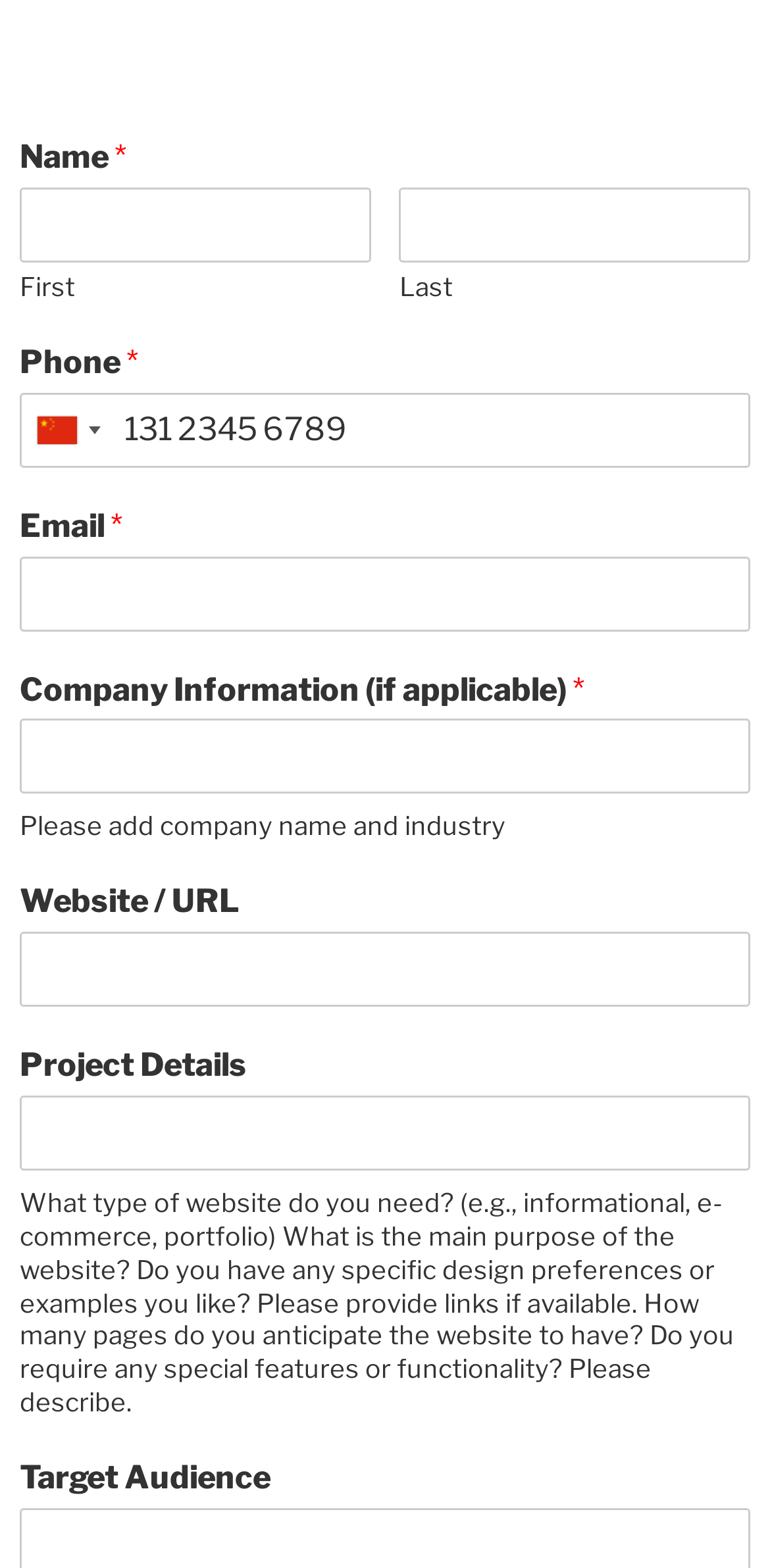Given the element description title="China (中国): +86", predict the bounding box coordinates for the UI element in the webpage screenshot. The format should be (top-left x, top-left y, bottom-right x, bottom-right y), and the values should be between 0 and 1.

[0.028, 0.252, 0.146, 0.297]